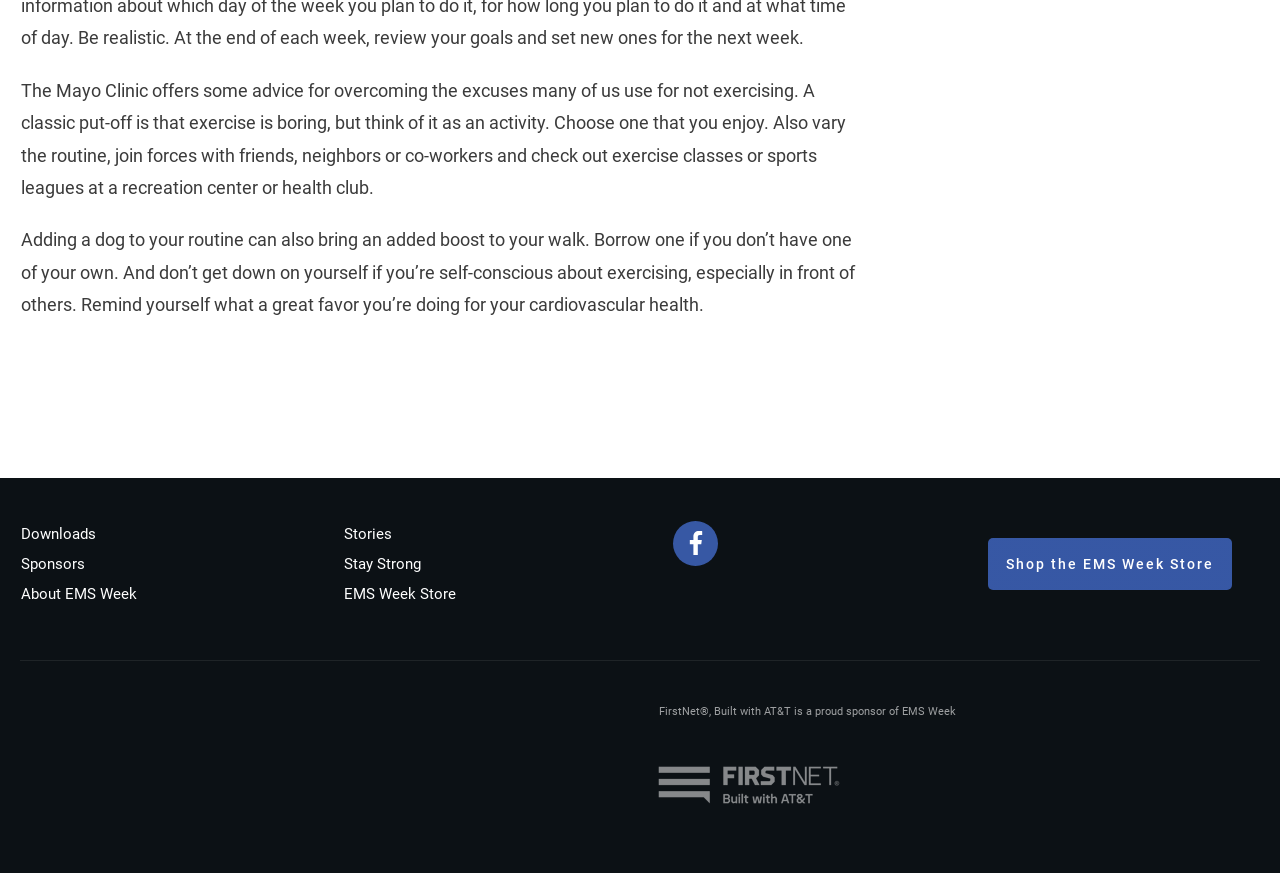Please locate the clickable area by providing the bounding box coordinates to follow this instruction: "Visit the 'EMS Week Store'".

[0.771, 0.616, 0.962, 0.676]